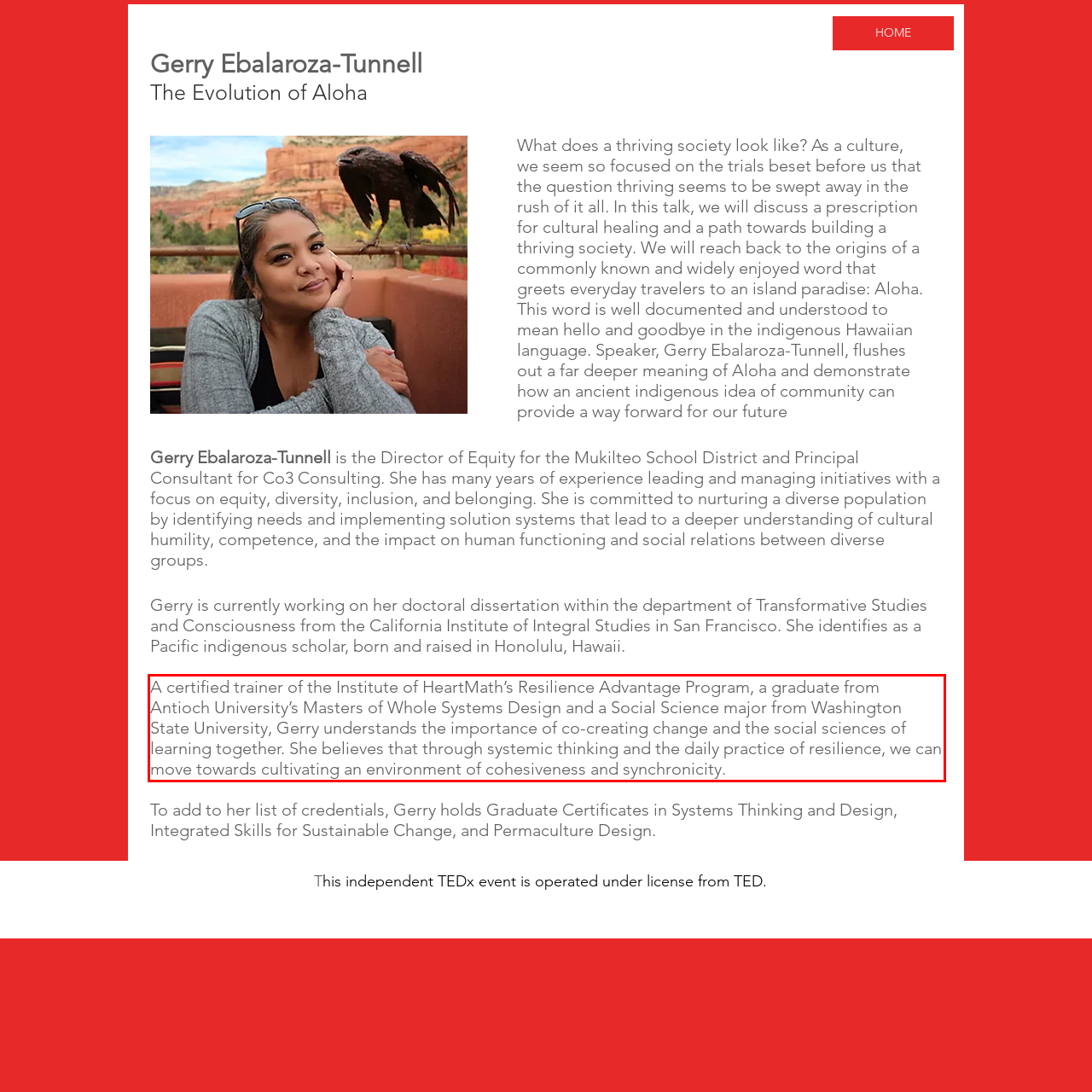Identify the text inside the red bounding box in the provided webpage screenshot and transcribe it.

A certified trainer of the Institute of HeartMath’s Resilience Advantage Program, a graduate from Antioch University’s Masters of Whole Systems Design and a Social Science major from Washington State University, Gerry understands the importance of co-creating change and the social sciences of learning together. She believes that through systemic thinking and the daily practice of resilience, we can move towards cultivating an environment of cohesiveness and synchronicity.